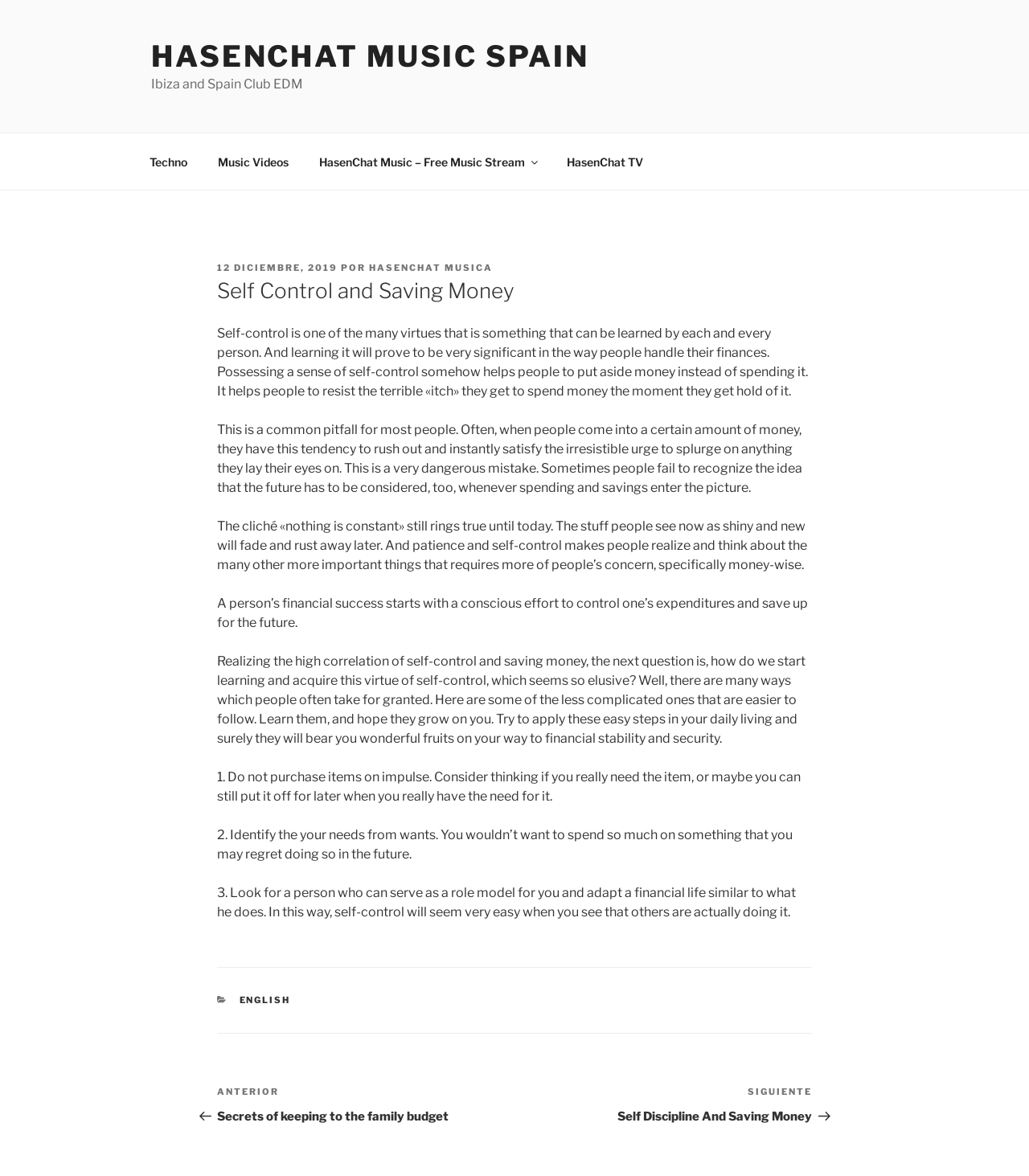Offer a detailed account of what is visible on the webpage.

This webpage is about self-control and saving money, with a focus on the importance of learning self-control in managing finances. At the top of the page, there is a link to "HASENCHAT MUSIC SPAIN" and a static text "Ibiza and Spain Club EDM". Below this, there is a navigation menu with links to "Techno", "Music Videos", "HasenChat Music – Free Music Stream", and "HasenChat TV".

The main content of the page is an article with a heading "Self Control and Saving Money". The article is divided into several paragraphs, each discussing the importance of self-control in saving money and avoiding impulsive spending. The text explains how self-control helps people to put aside money instead of spending it, and how it enables them to resist the urge to splurge on unnecessary items.

The article also provides some tips on how to acquire self-control, such as not purchasing items on impulse, identifying needs from wants, and finding a role model for financial discipline. There are a total of five paragraphs in the article, each discussing a different aspect of self-control and saving money.

At the bottom of the page, there is a footer section with a static text "CATEGORÍAS" and a link to "ENGLISH". There is also a navigation section with links to "Entradas" and "Navegación de entradas", which allows users to navigate to previous and next entries.